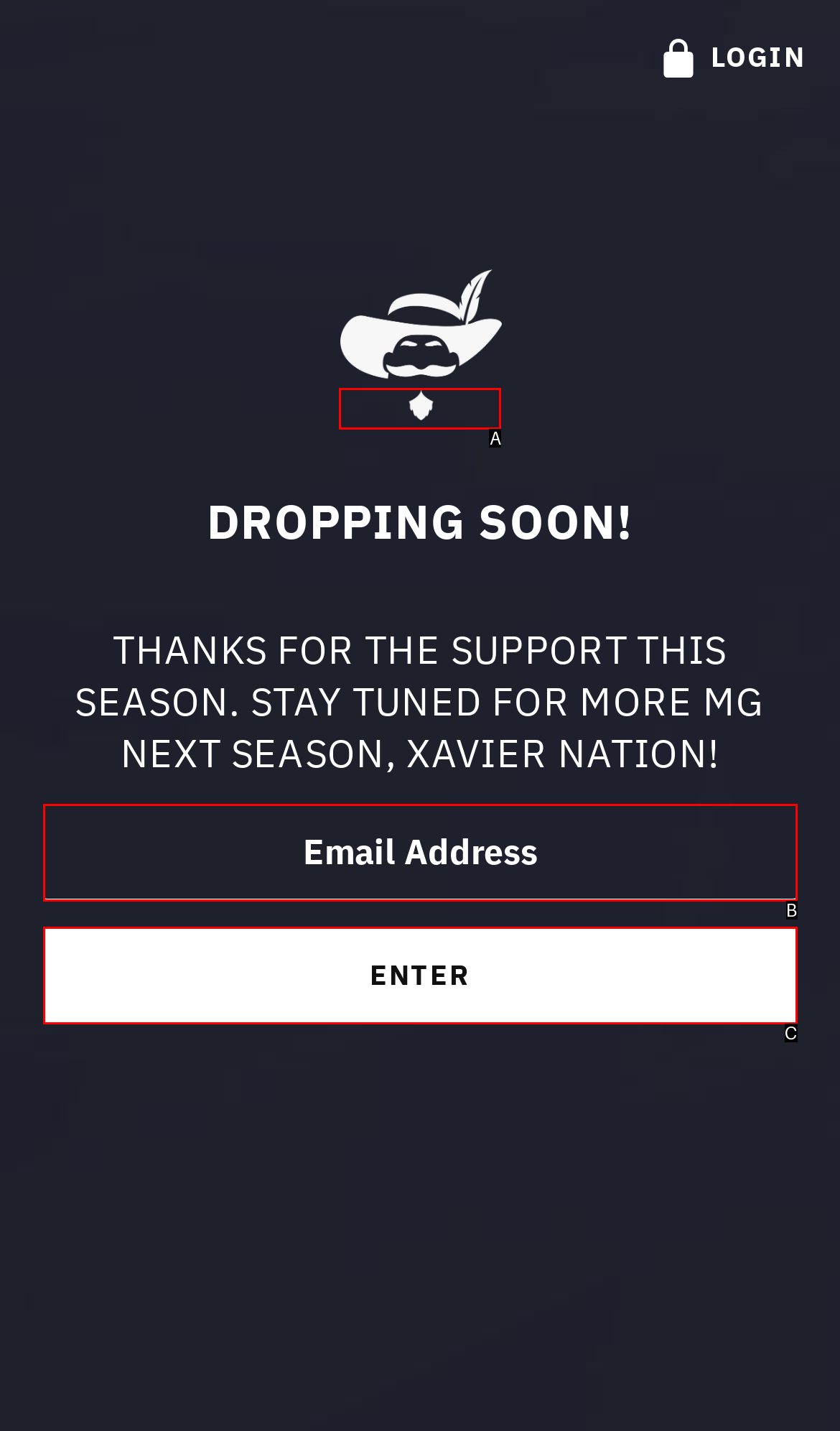Determine which HTML element fits the description: title="Musketeer Gear". Answer with the letter corresponding to the correct choice.

A